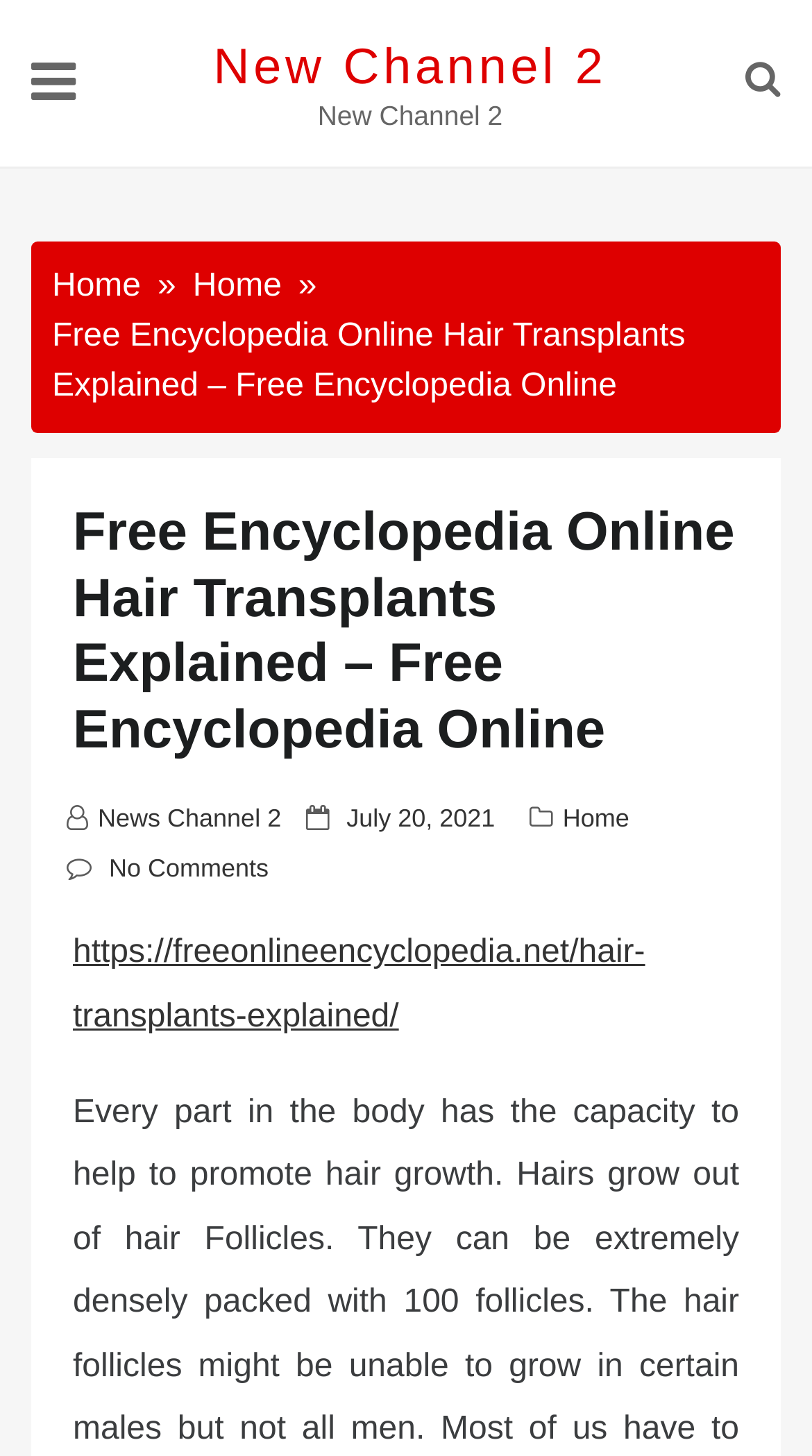When was the article posted?
Please interpret the details in the image and answer the question thoroughly.

I found the posting date of the article by looking at the element that contains the text 'Posted on' and a link with the date 'July 20, 2021'. This suggests that the article was posted on July 20, 2021.